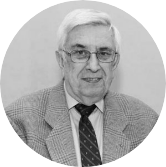Please look at the image and answer the question with a detailed explanation: What is the man wearing?

The caption describes the man as dressed in a classic blazer and tie, which indicates a formal or professional setting, possibly related to his association with critical texts or commentary.